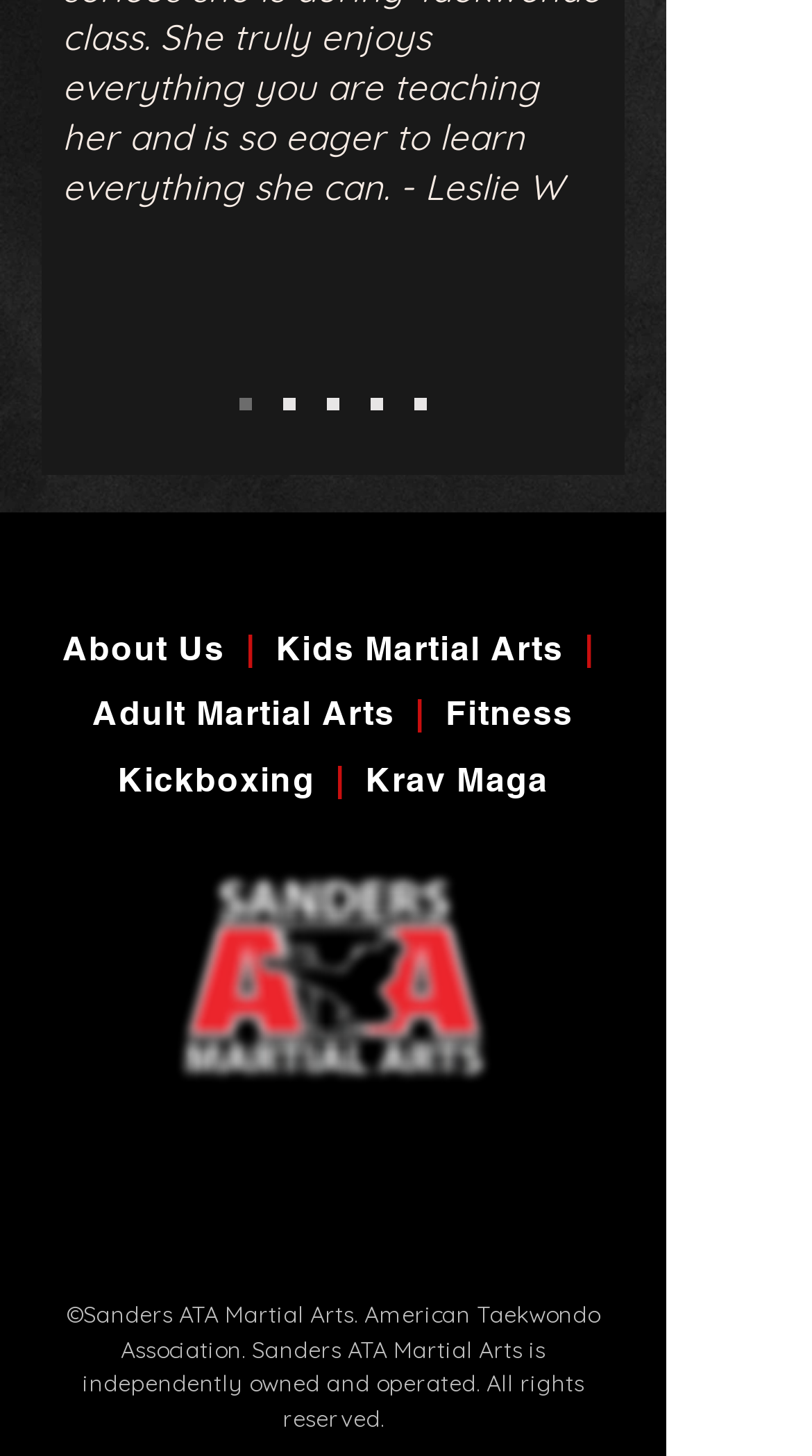Identify the bounding box coordinates for the region to click in order to carry out this instruction: "explore Adult Martial Arts". Provide the coordinates using four float numbers between 0 and 1, formatted as [left, top, right, bottom].

[0.114, 0.477, 0.487, 0.504]